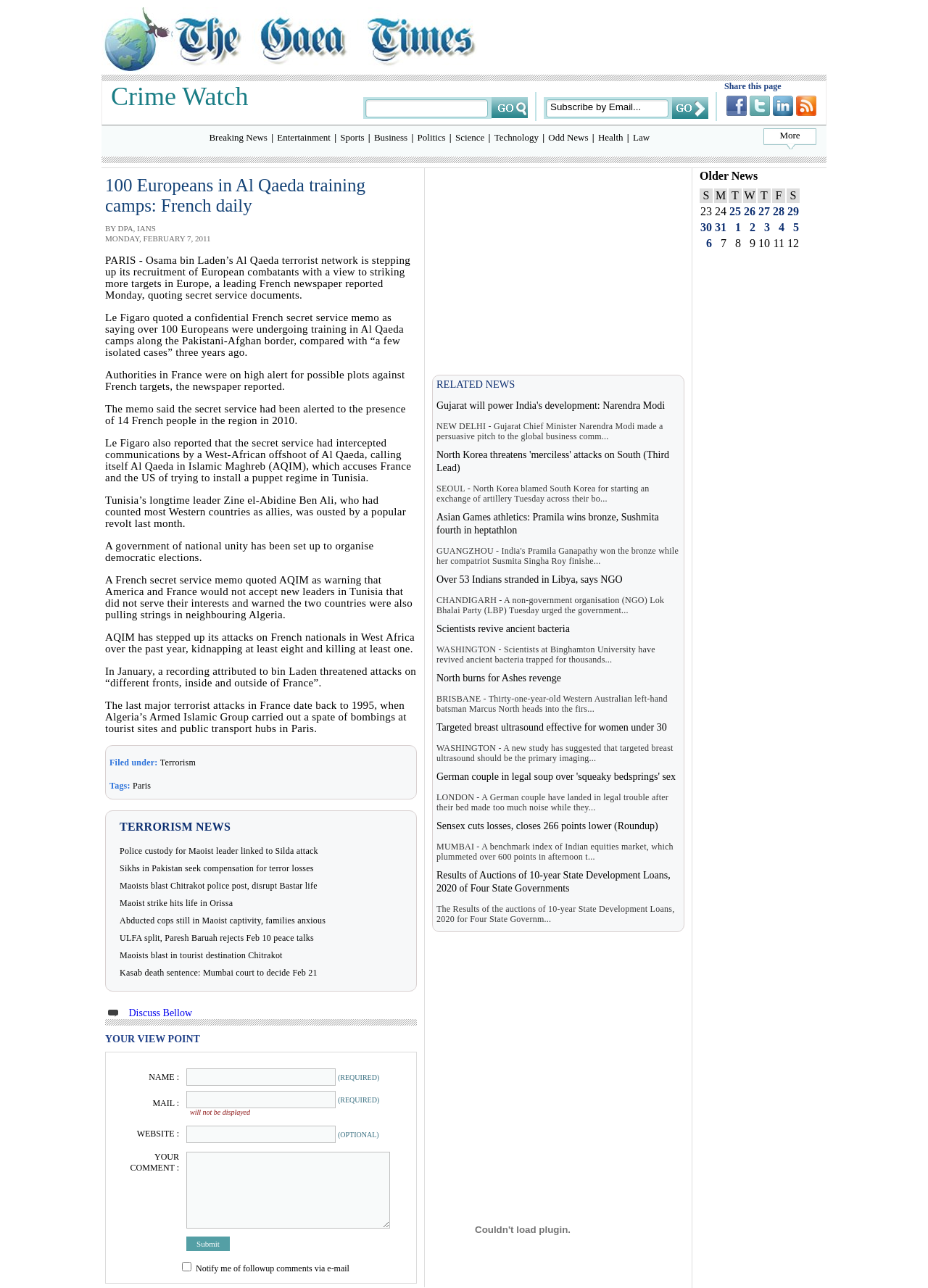Find the bounding box coordinates for the area that should be clicked to accomplish the instruction: "Subscribe by Email".

[0.593, 0.079, 0.691, 0.087]